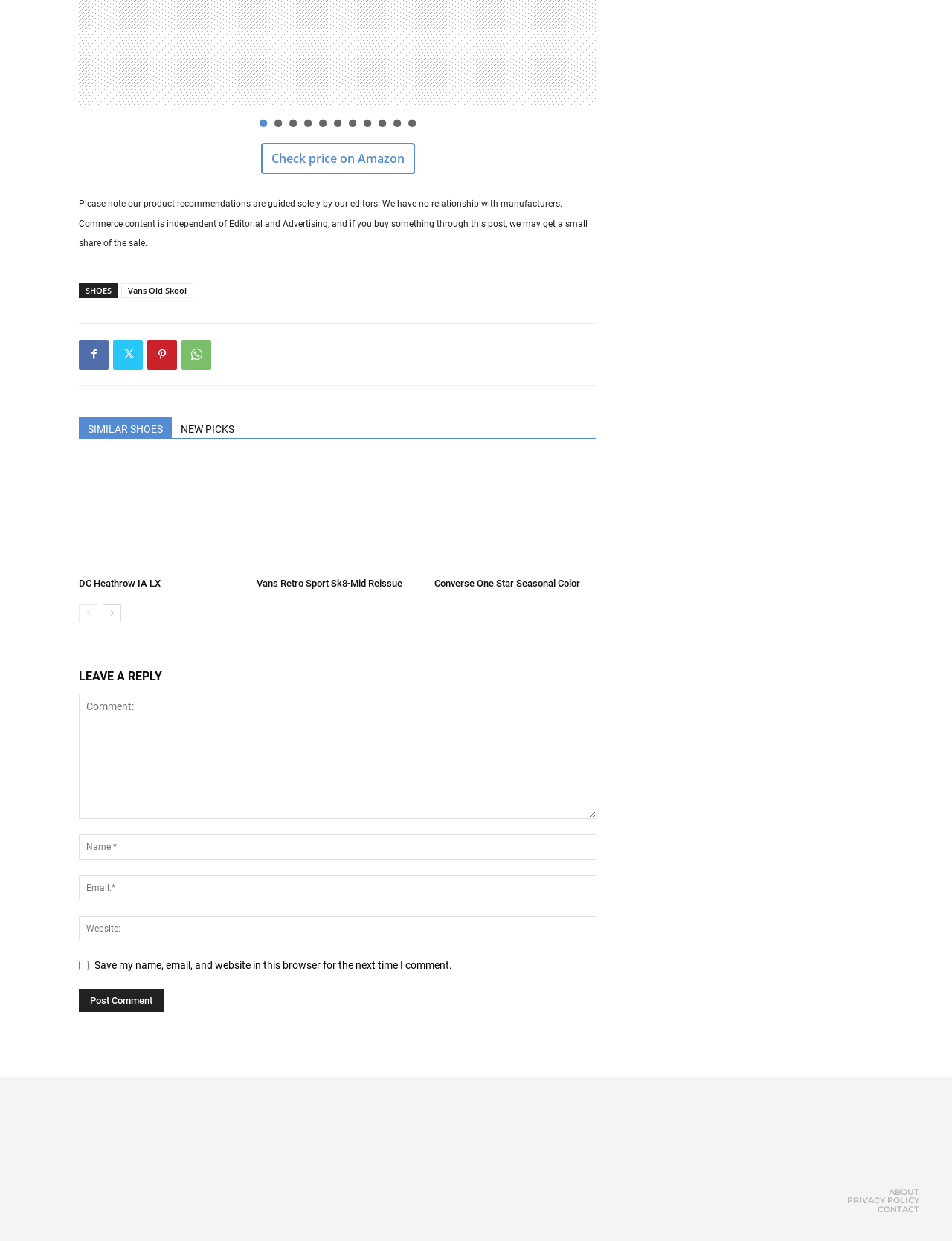From the given element description: "title="Converse One Star Seasonal Color"", find the bounding box for the UI element. Provide the coordinates as four float numbers between 0 and 1, in the order [left, top, right, bottom].

[0.456, 0.37, 0.627, 0.46]